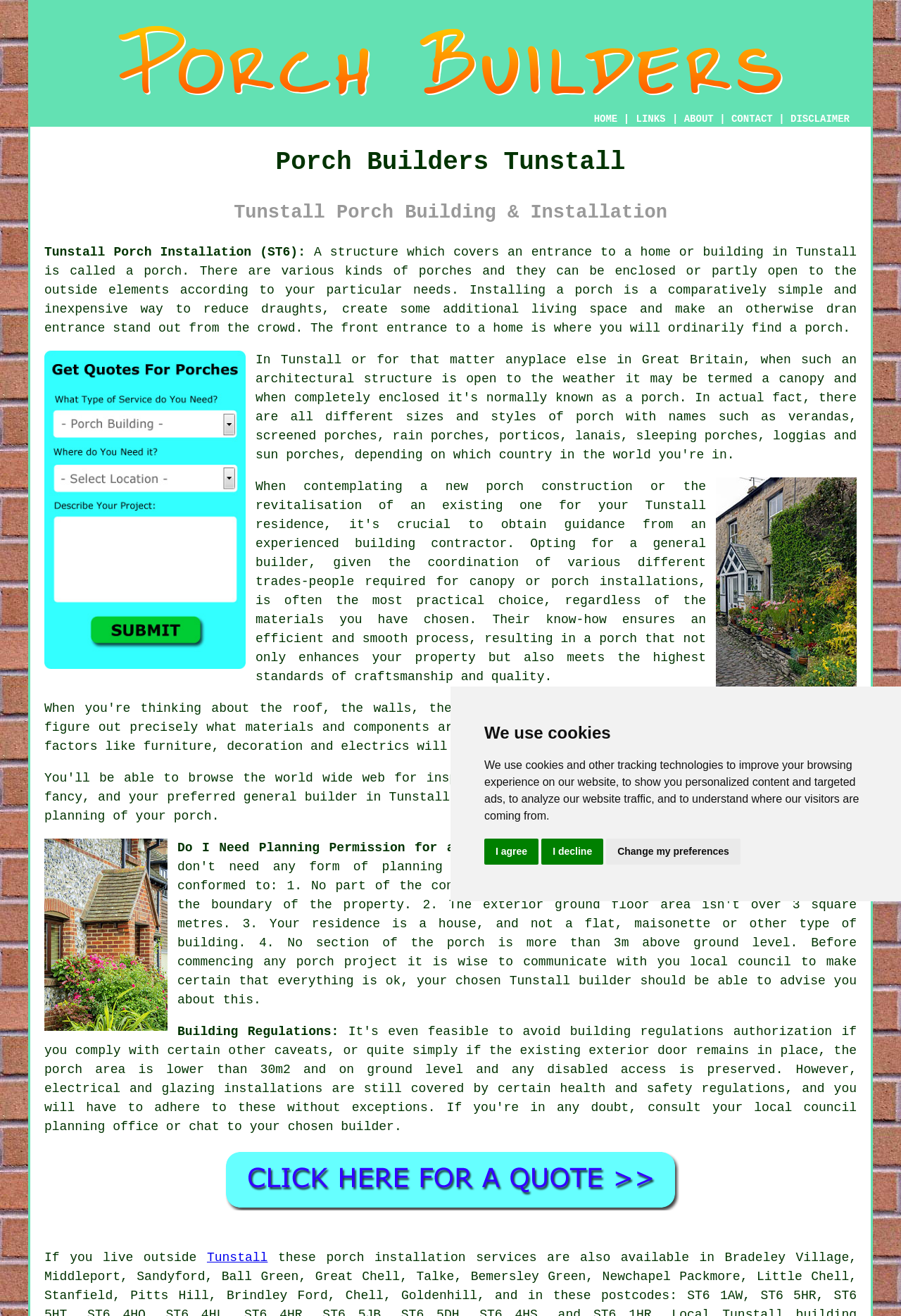Find the bounding box coordinates of the area that needs to be clicked in order to achieve the following instruction: "Click the building contractor link". The coordinates should be specified as four float numbers between 0 and 1, i.e., [left, top, right, bottom].

[0.394, 0.408, 0.563, 0.418]